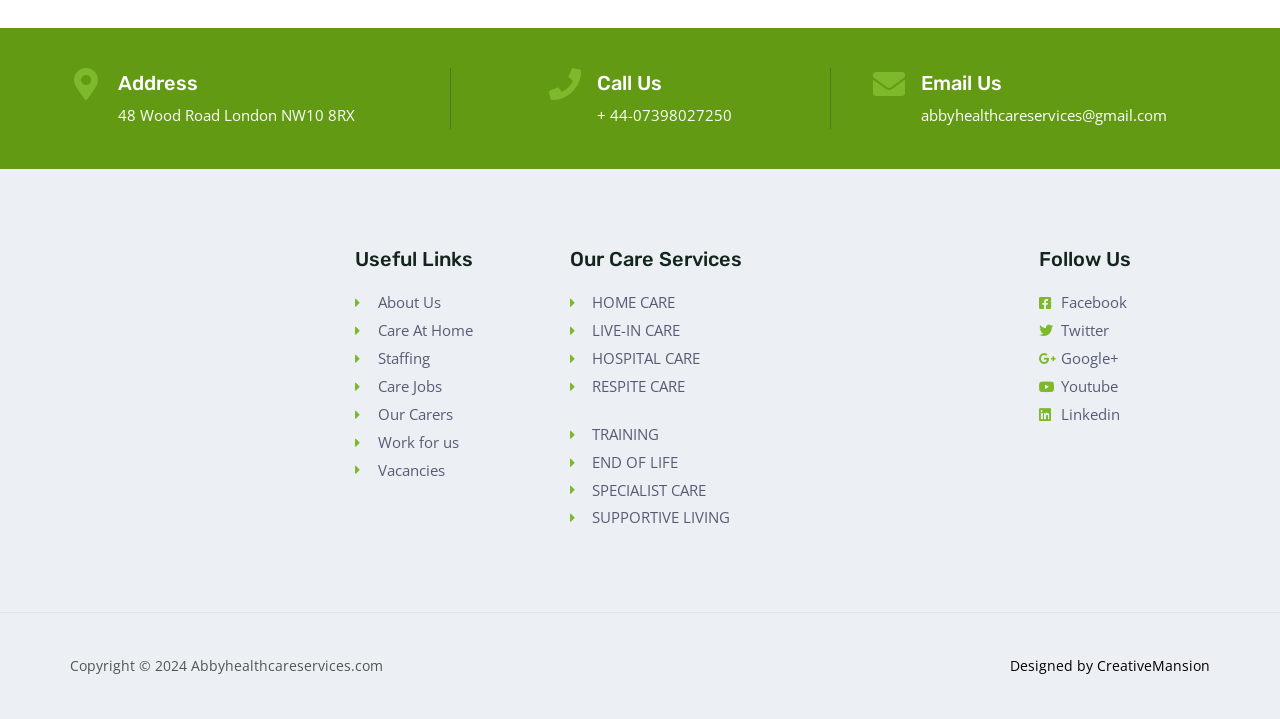Highlight the bounding box coordinates of the region I should click on to meet the following instruction: "Check Copyright information".

[0.055, 0.913, 0.299, 0.939]